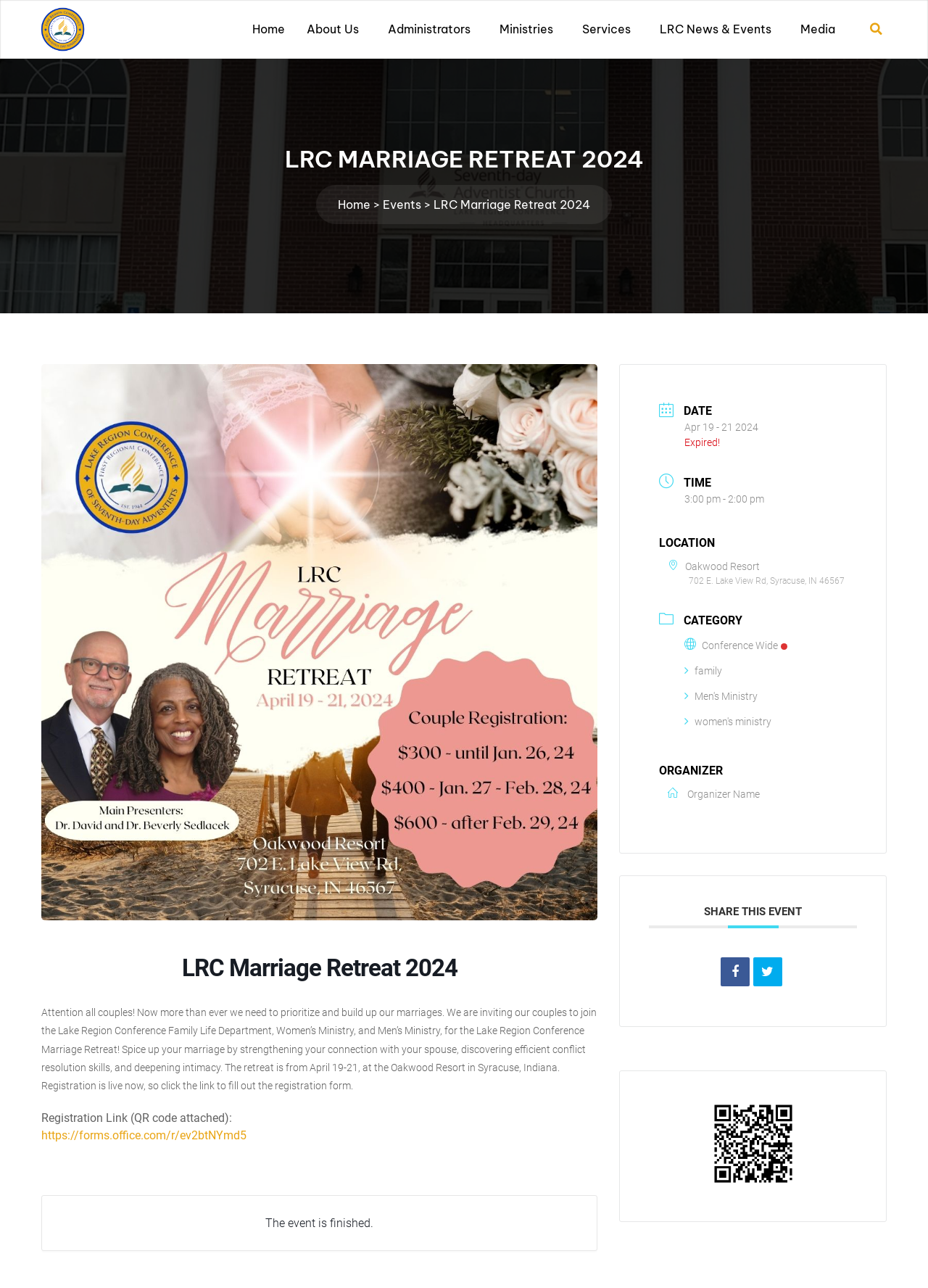Can you provide the bounding box coordinates for the element that should be clicked to implement the instruction: "View the event details"?

[0.045, 0.741, 0.644, 0.762]